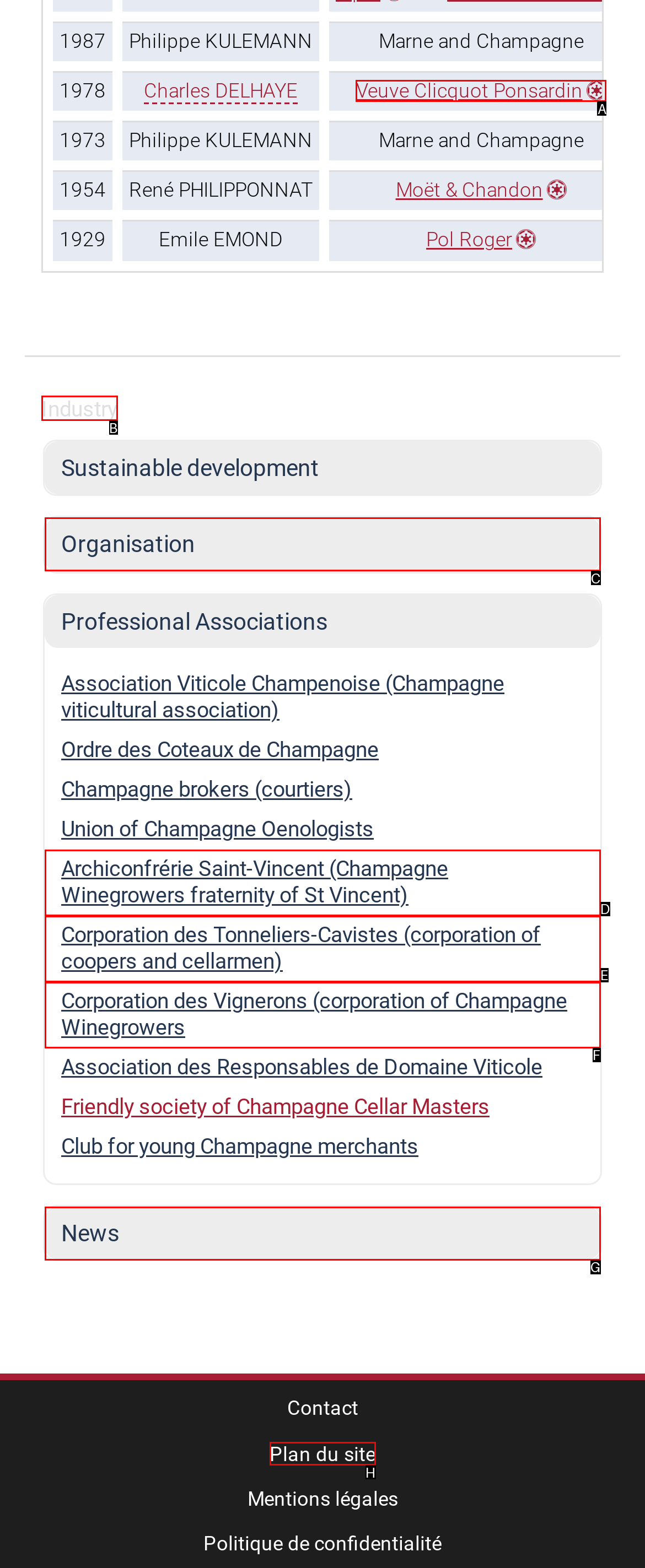Identify the correct letter of the UI element to click for this task: Visit the Veuve Clicquot Ponsardin website
Respond with the letter from the listed options.

A